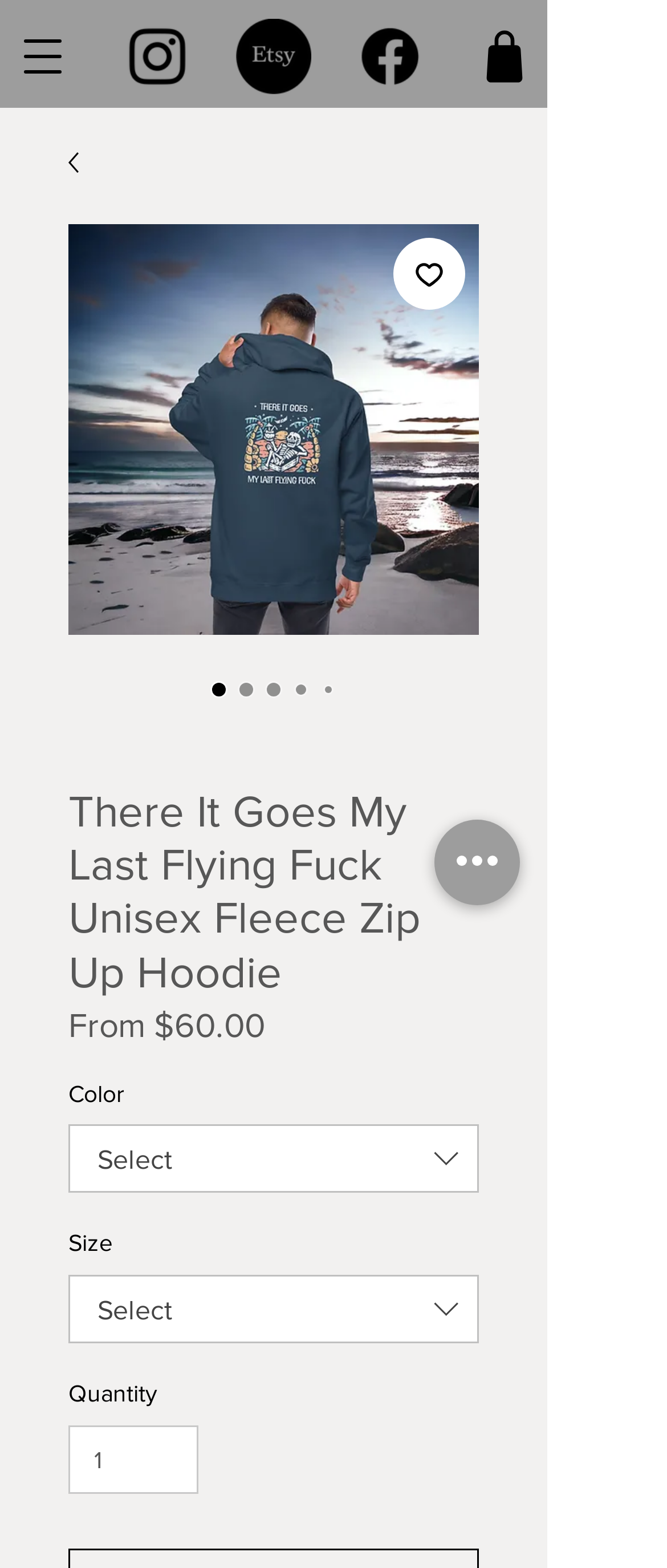Determine the main headline from the webpage and extract its text.

There It Goes My Last Flying Fuck Unisex Fleece Zip Up Hoodie